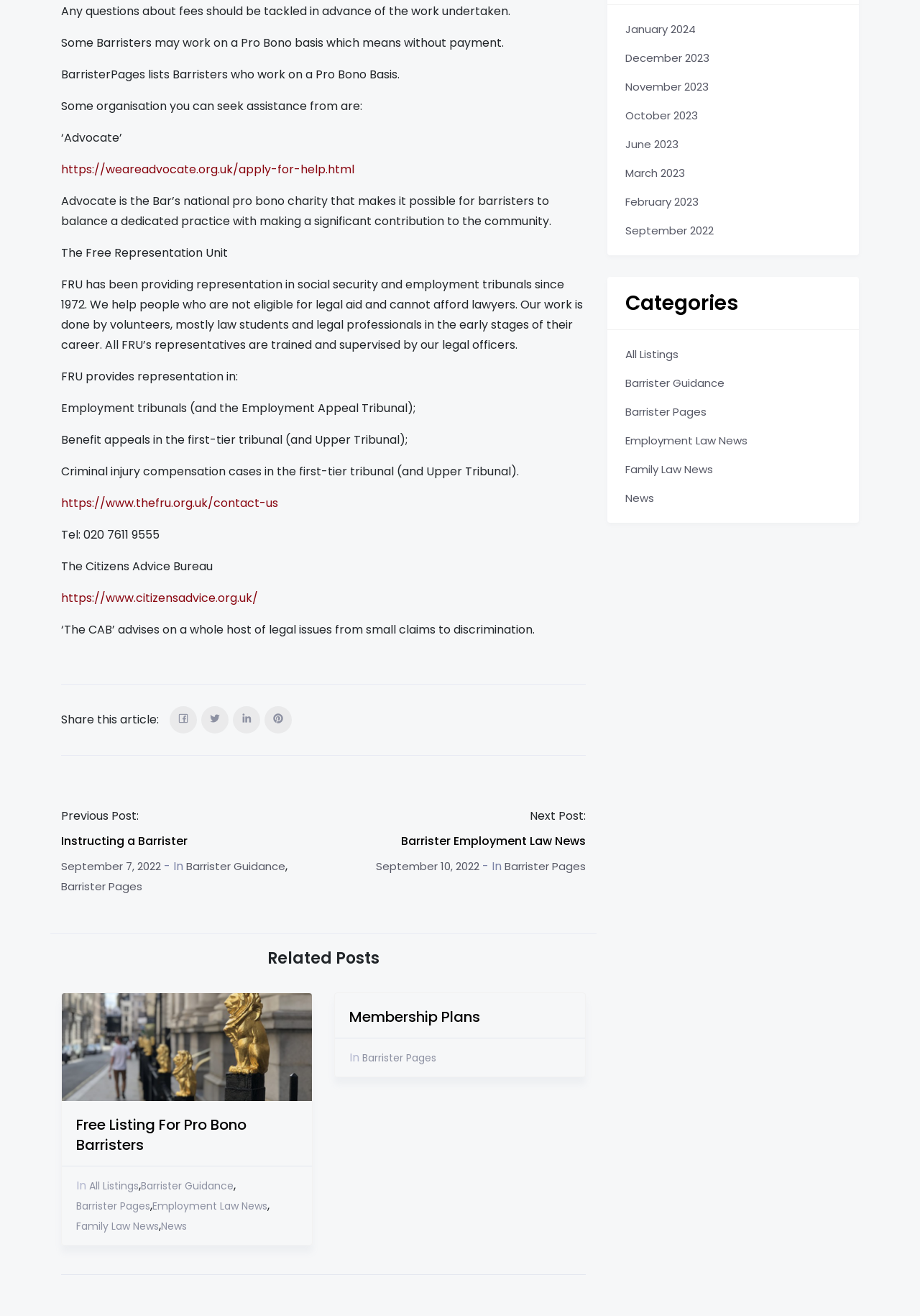Please determine the bounding box coordinates of the clickable area required to carry out the following instruction: "Visit the website of The Free Representation Unit". The coordinates must be four float numbers between 0 and 1, represented as [left, top, right, bottom].

[0.066, 0.376, 0.302, 0.389]